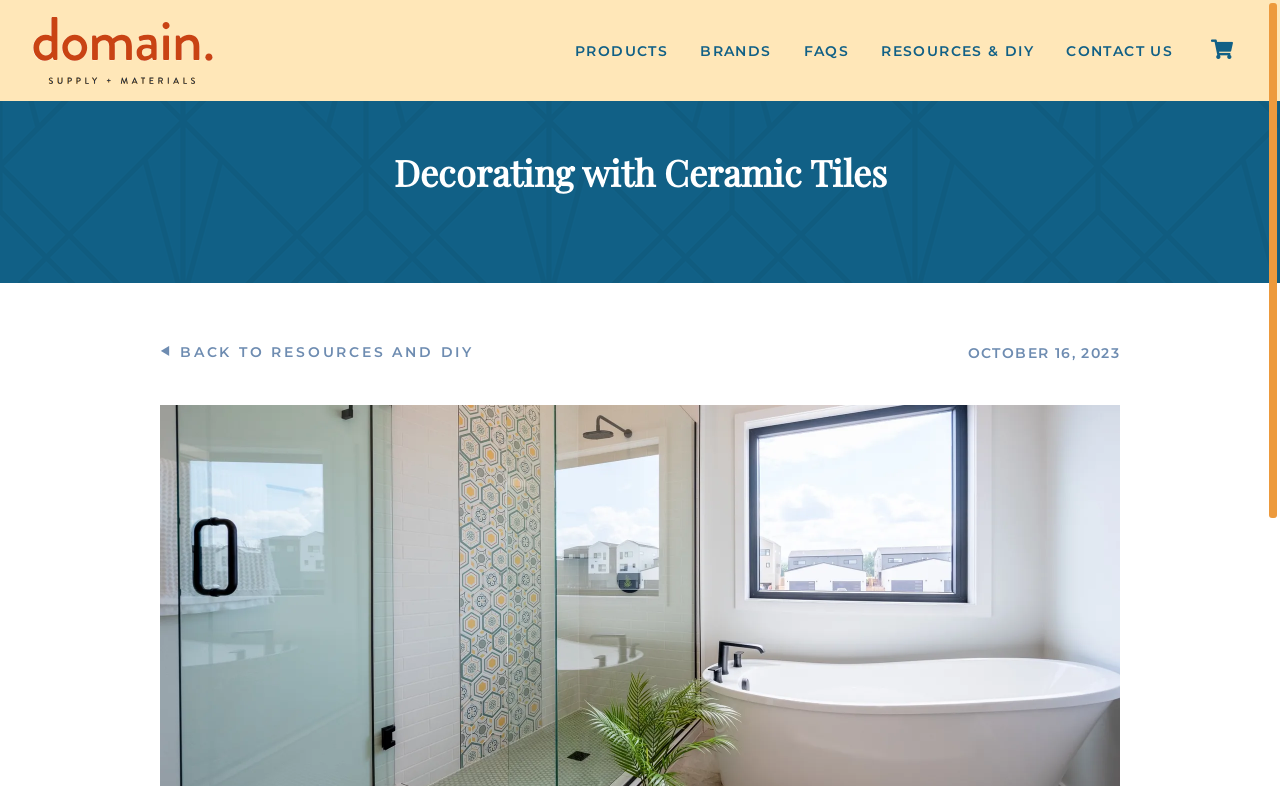Bounding box coordinates should be in the format (top-left x, top-left y, bottom-right x, bottom-right y) and all values should be floating point numbers between 0 and 1. Determine the bounding box coordinate for the UI element described as: Contact

None